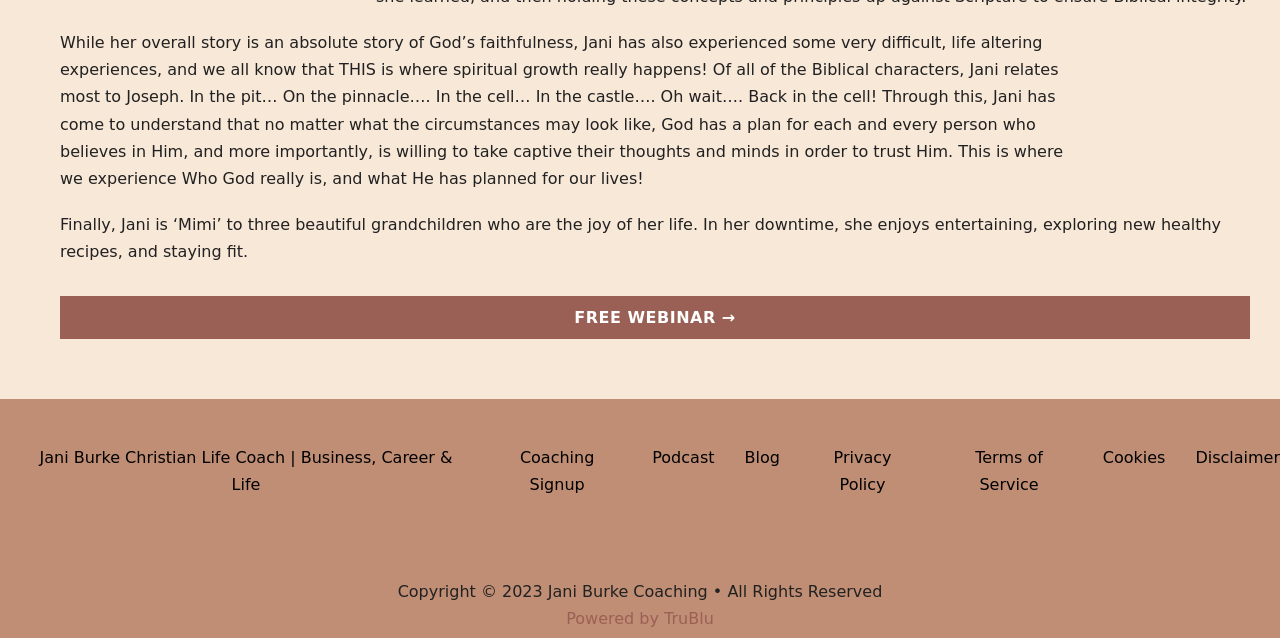Can you find the bounding box coordinates for the element that needs to be clicked to execute this instruction: "Read the blog"? The coordinates should be given as four float numbers between 0 and 1, i.e., [left, top, right, bottom].

[0.582, 0.696, 0.609, 0.738]